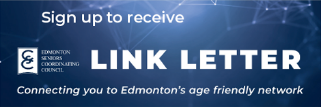Provide a thorough description of the image, including all visible elements.

The image features a promotional banner for the Edmonton Seniors Coordinating Council, inviting individuals to sign up for the "LINK LETTER." The design showcases a blue background with a subtle network pattern, emphasizing connectivity. The text prominently states, "Sign up to receive LINK LETTER," highlighting the service's role in keeping the community informed and connected. Below, the tagline, "Connecting you to Edmonton’s age friendly network," further emphasizes the council's commitment to supporting seniors and enhancing their engagement within the community. The logo of the Edmonton Seniors Coordinating Council adds a touch of authority and recognition to the initiative.